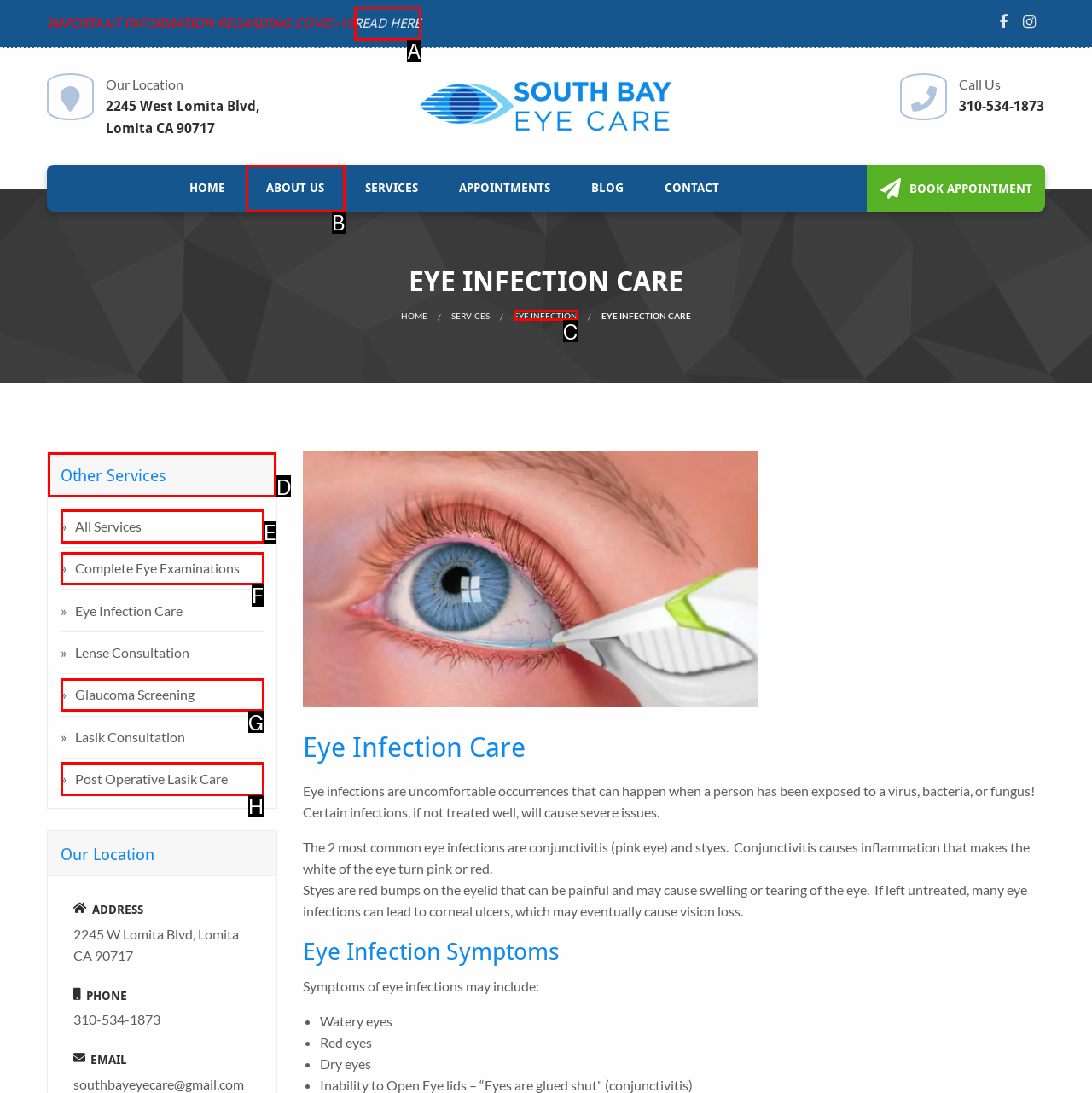Specify which HTML element I should click to complete this instruction: View 'OTHER SERVICES' Answer with the letter of the relevant option.

D